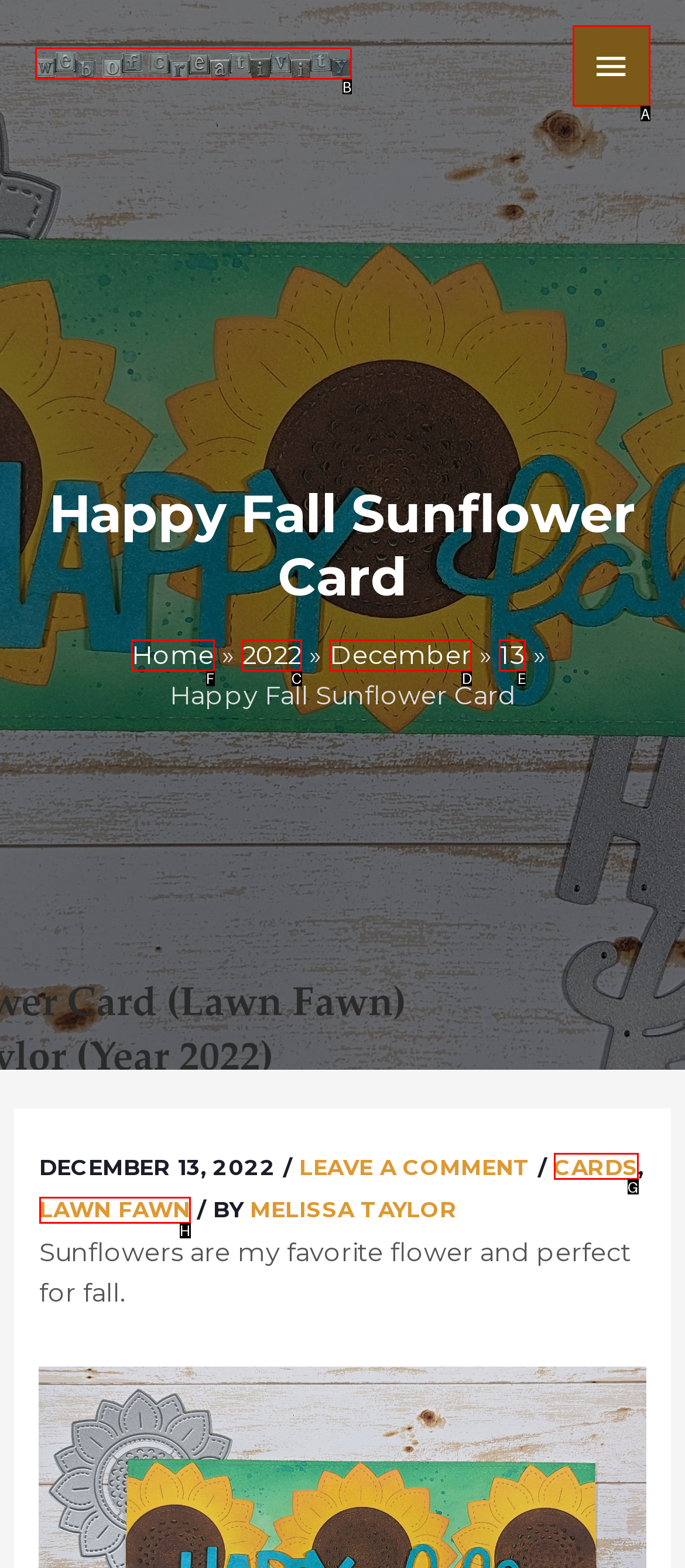Among the marked elements in the screenshot, which letter corresponds to the UI element needed for the task: Go to the Home page?

F